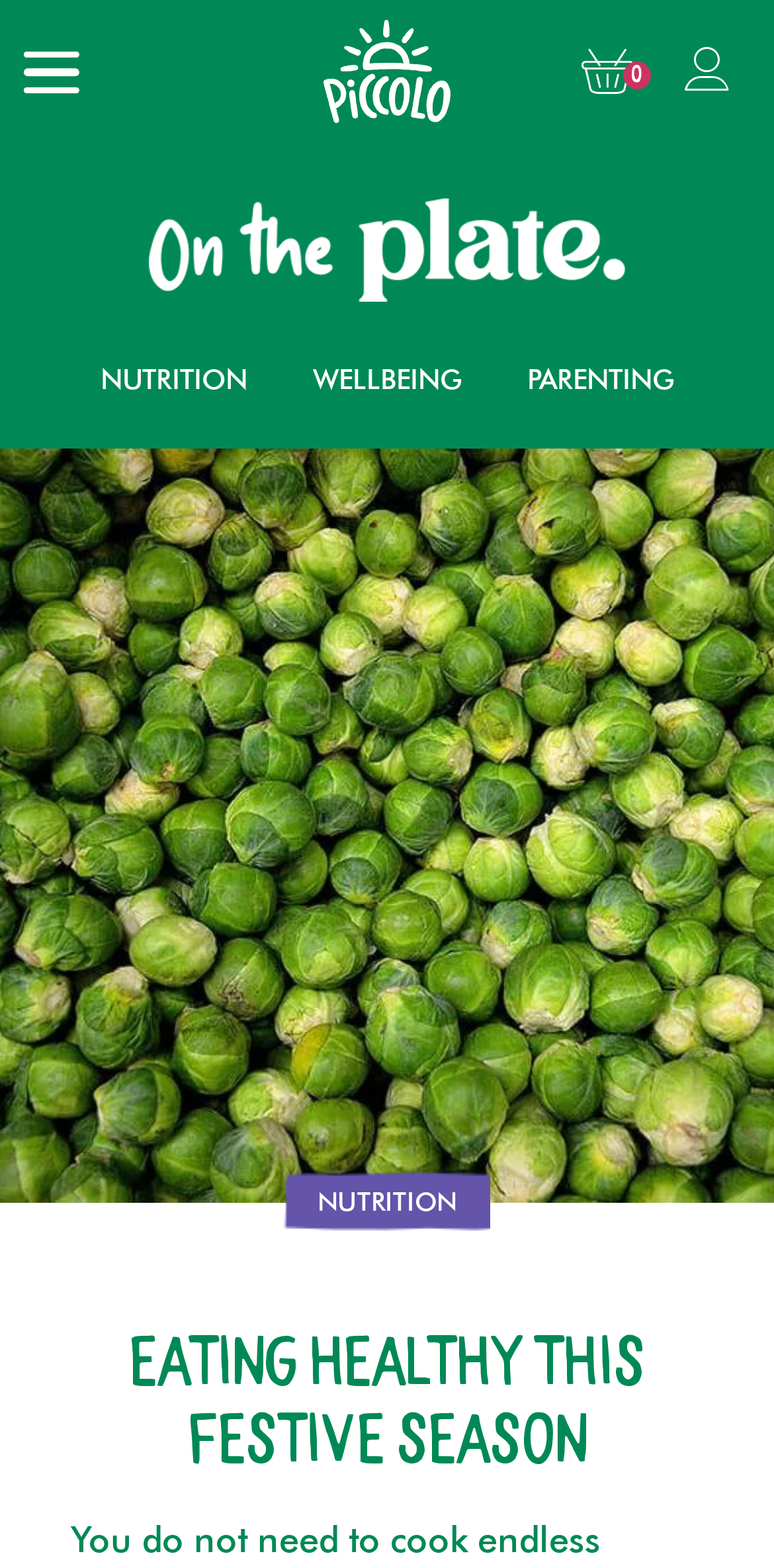Find the bounding box coordinates for the area that must be clicked to perform this action: "Click the logo".

[0.418, 0.013, 0.582, 0.079]